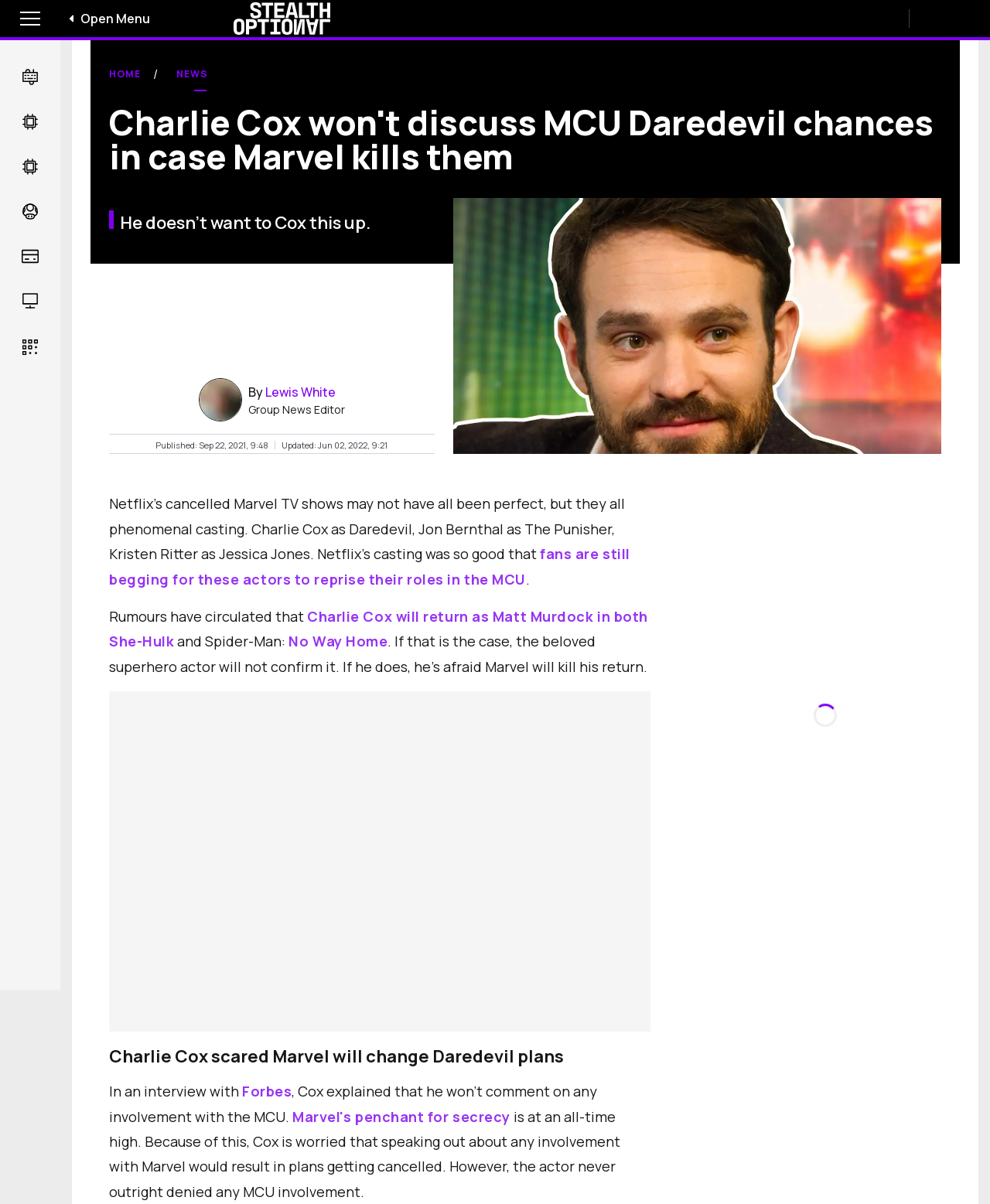Find the bounding box coordinates for the area that must be clicked to perform this action: "Click on 'Research Me'".

None